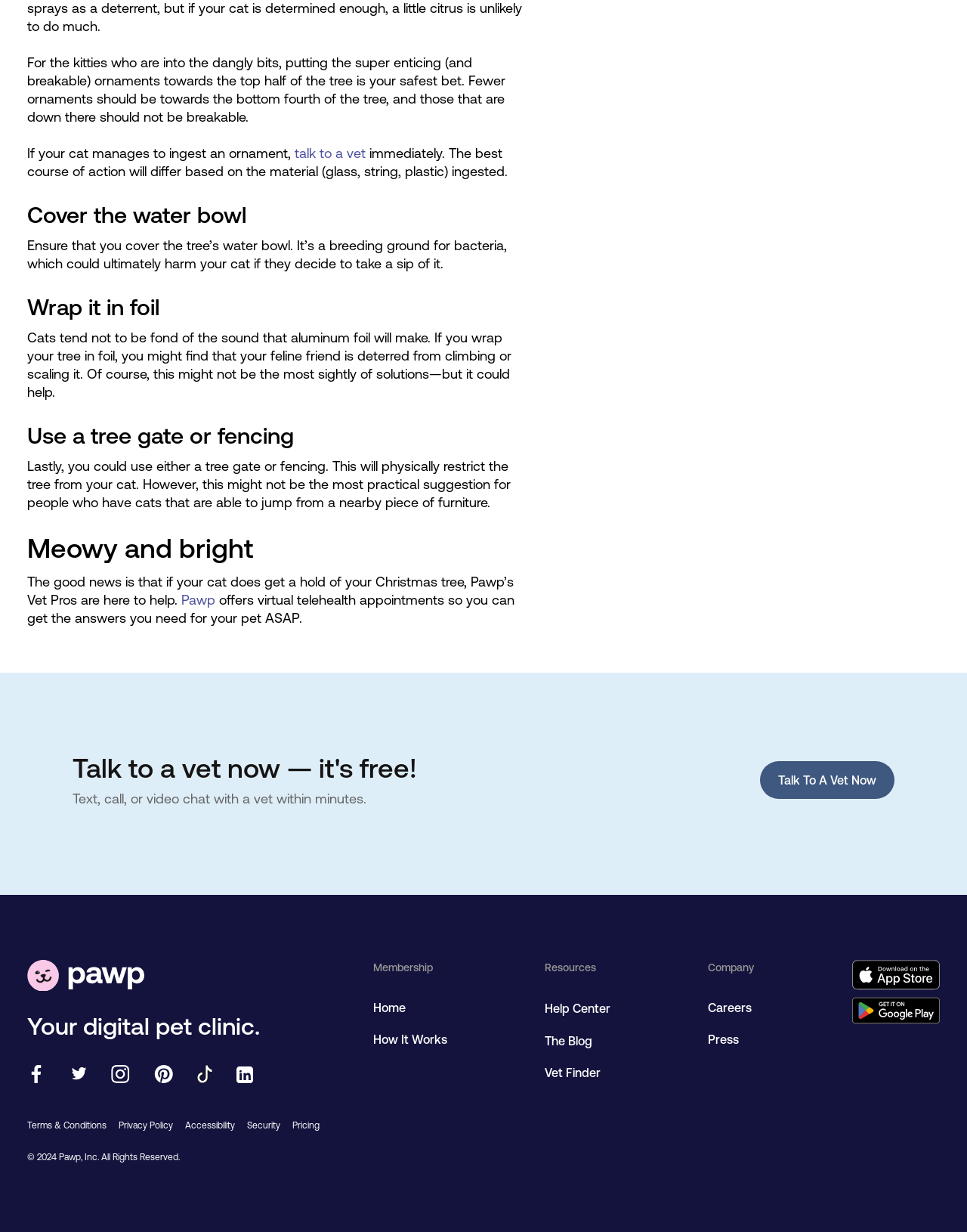How can you deter your cat from climbing the tree?
Using the picture, provide a one-word or short phrase answer.

Wrap it in foil